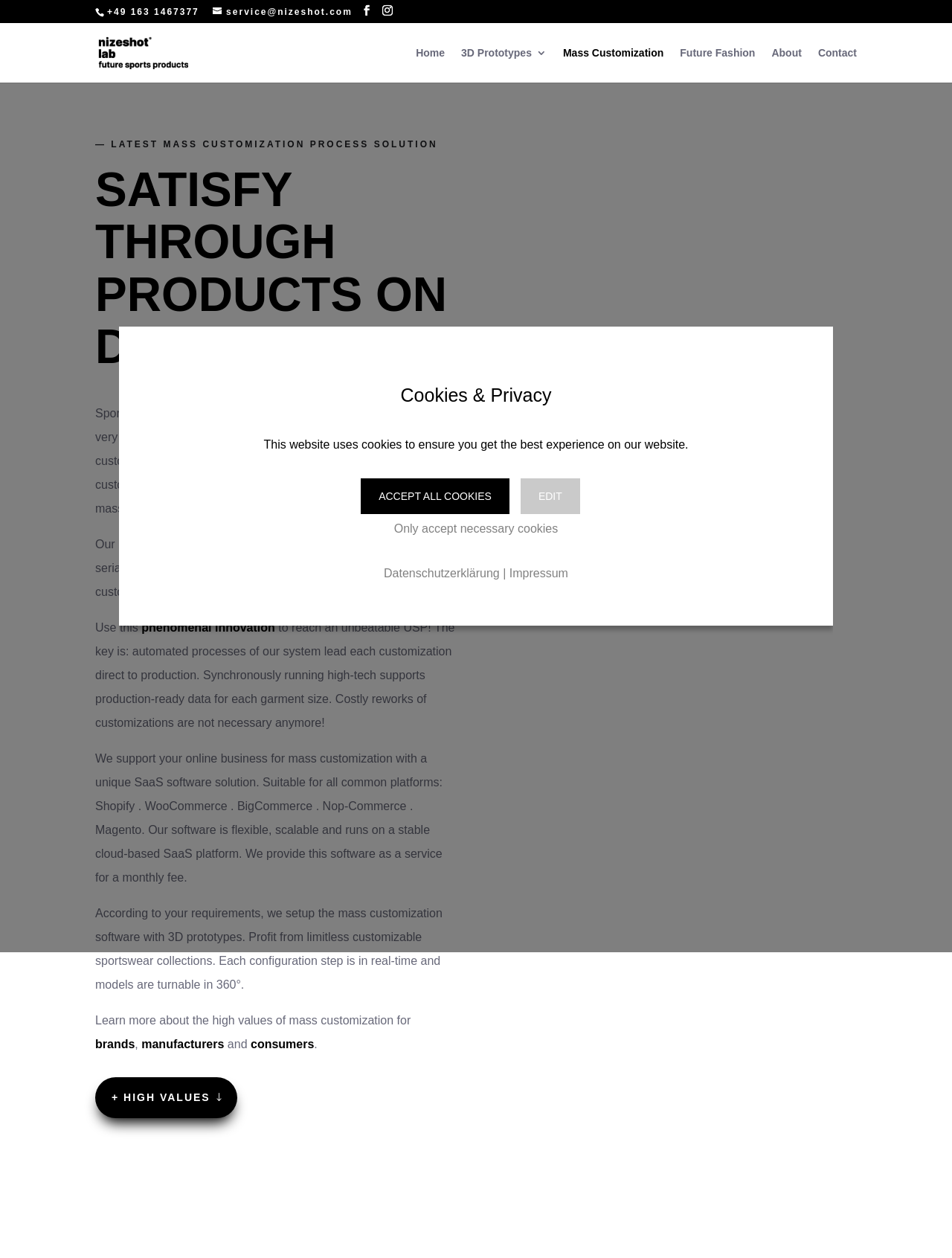Determine the bounding box for the described UI element: "+ High Values".

[0.1, 0.856, 0.249, 0.889]